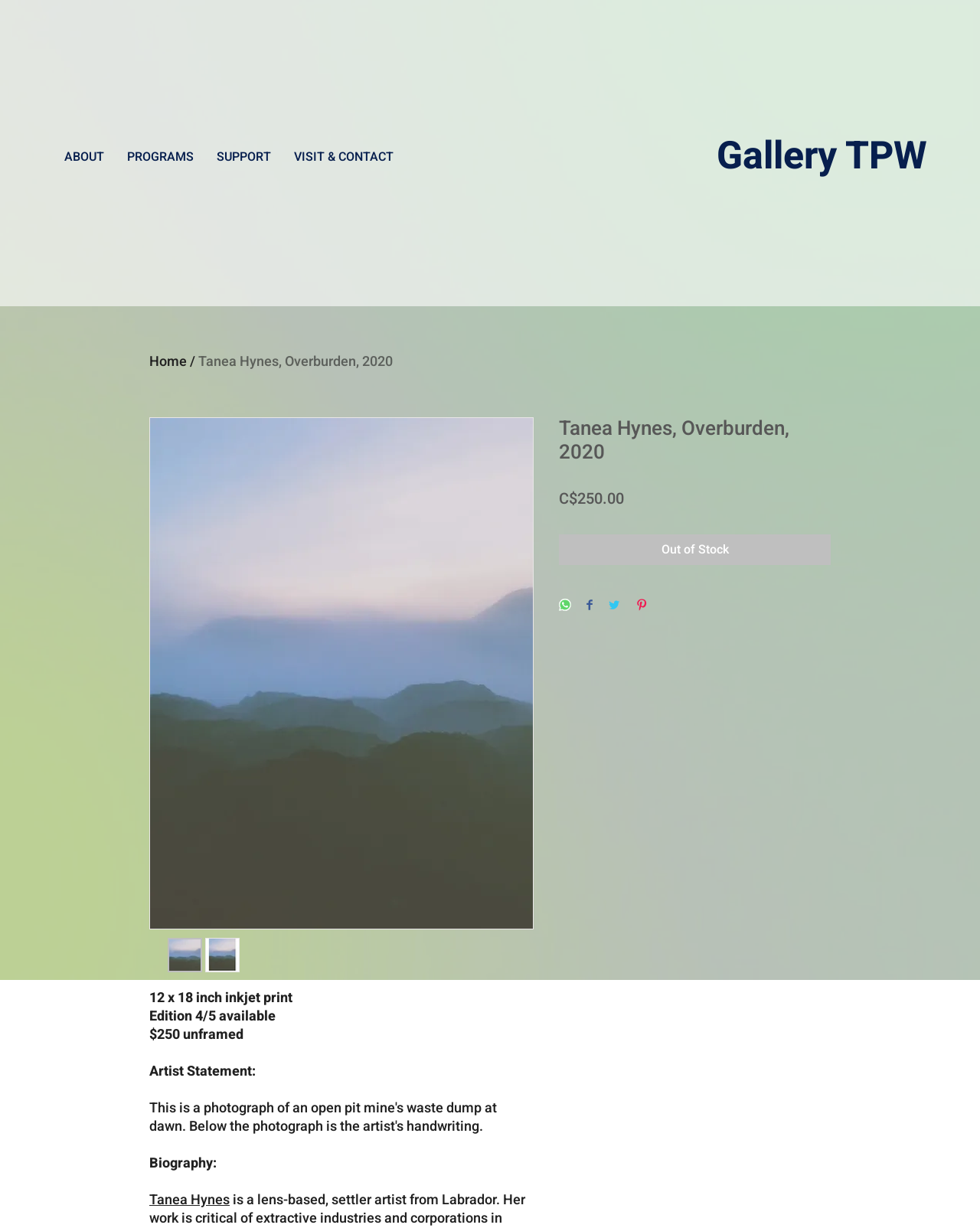Determine the bounding box coordinates of the clickable region to execute the instruction: "Click on Thumbnail: Tanea Hynes, Overburden, 2020". The coordinates should be four float numbers between 0 and 1, denoted as [left, top, right, bottom].

[0.171, 0.764, 0.206, 0.792]